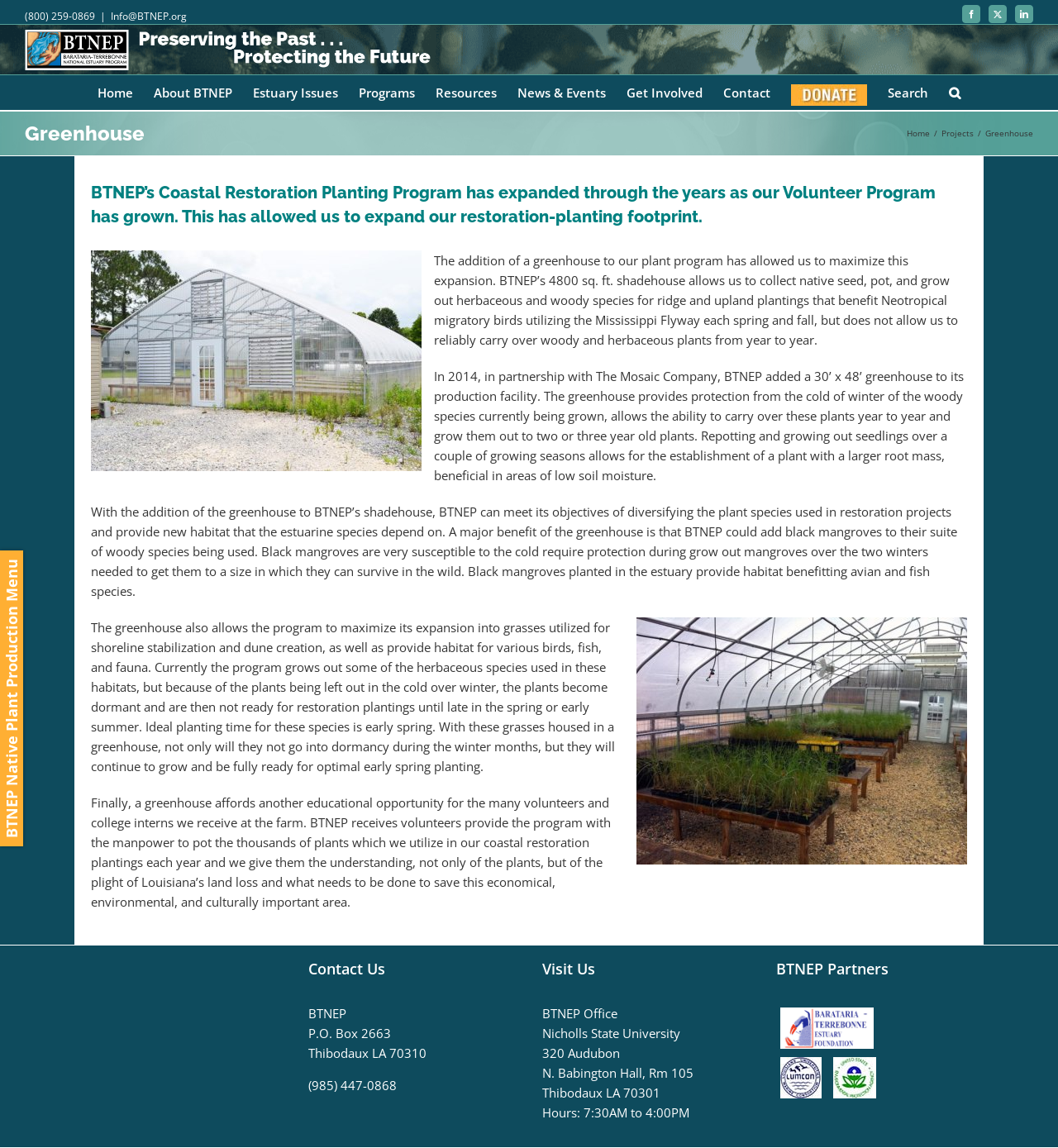Please identify the bounding box coordinates of the clickable area that will allow you to execute the instruction: "Click the Contact link in the main menu".

[0.684, 0.065, 0.728, 0.095]